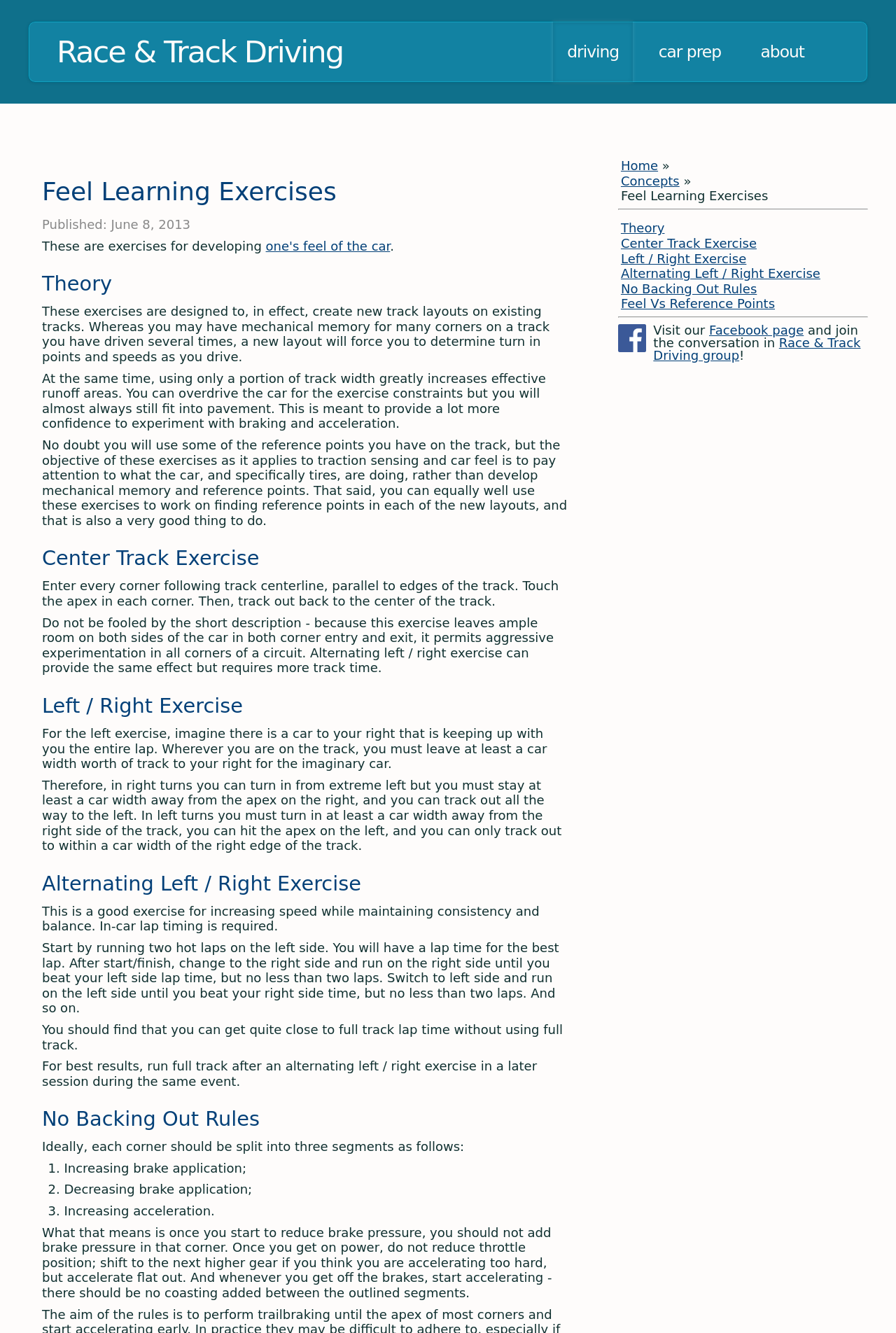Identify the bounding box coordinates of the clickable region to carry out the given instruction: "Visit the 'Facebook page'".

[0.791, 0.242, 0.897, 0.253]